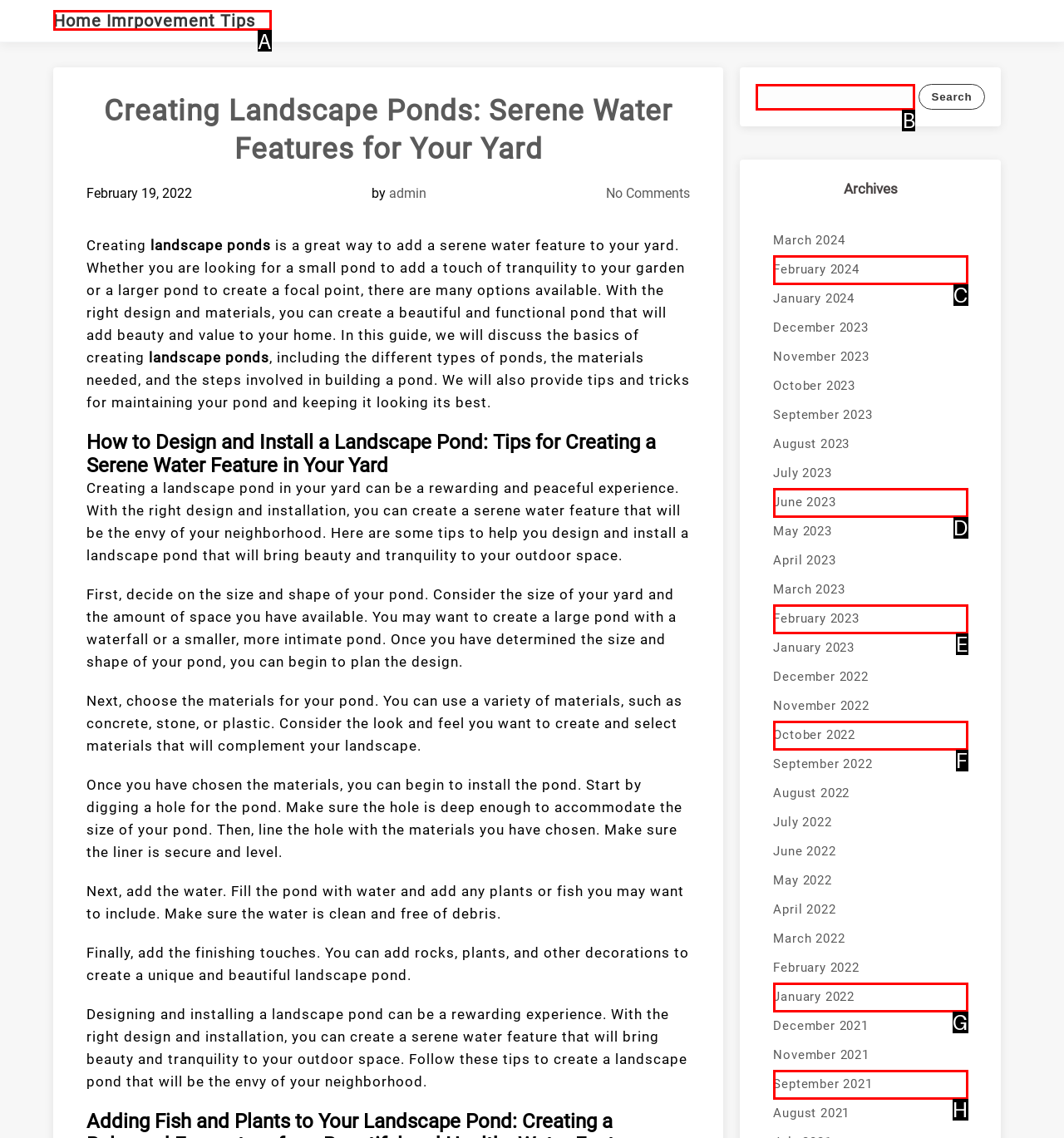Identify the letter of the UI element you need to select to accomplish the task: Click the 'Rumble' link.
Respond with the option's letter from the given choices directly.

None